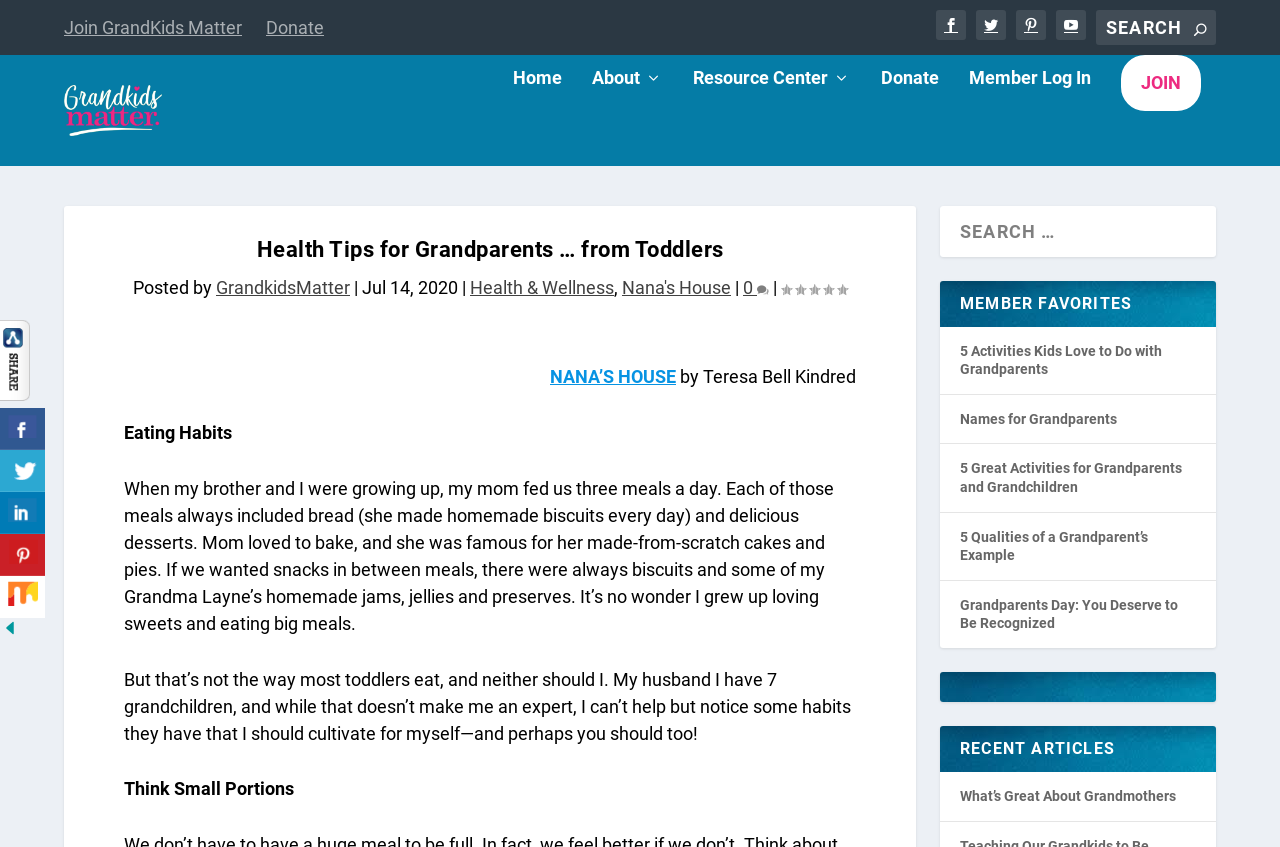For the given element description Donate, determine the bounding box coordinates of the UI element. The coordinates should follow the format (top-left x, top-left y, bottom-right x, bottom-right y) and be within the range of 0 to 1.

[0.208, 0.001, 0.253, 0.064]